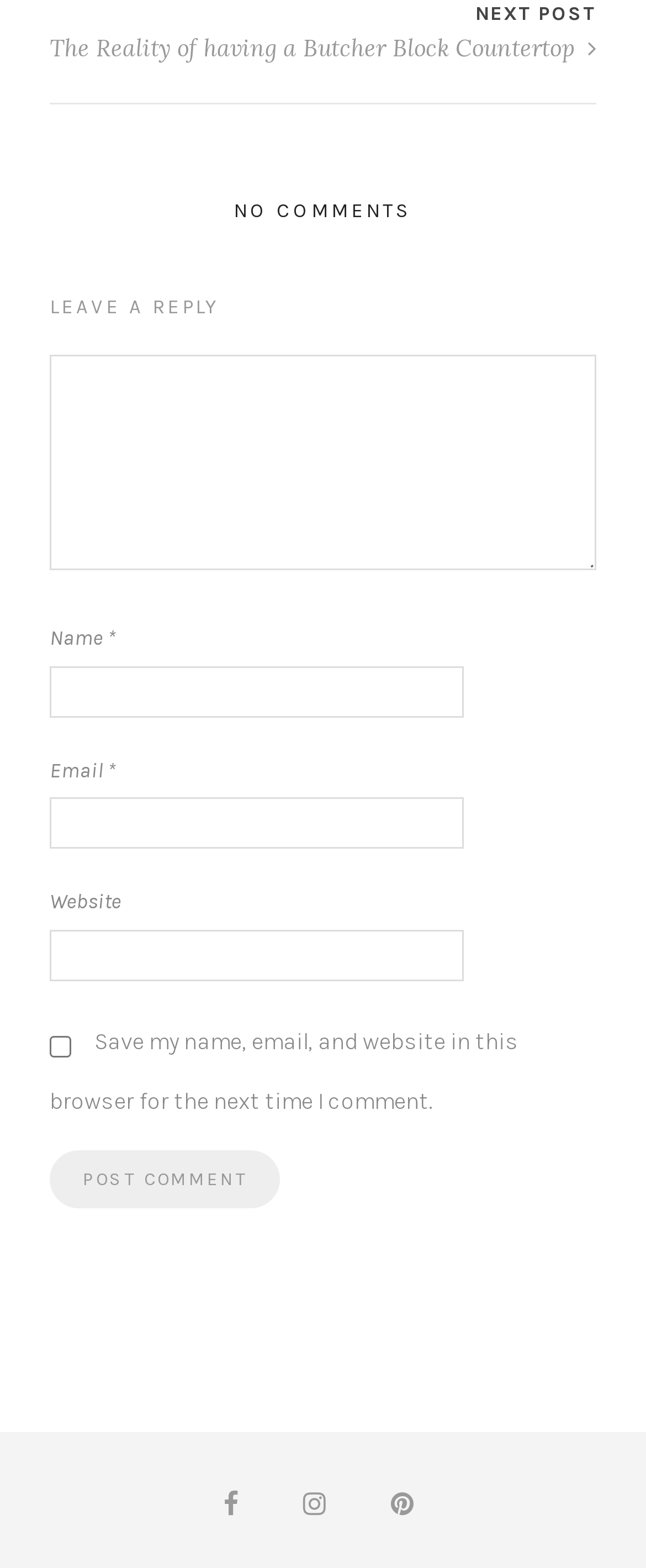Please specify the bounding box coordinates of the region to click in order to perform the following instruction: "Click the 'Post Comment' button".

[0.077, 0.734, 0.433, 0.771]